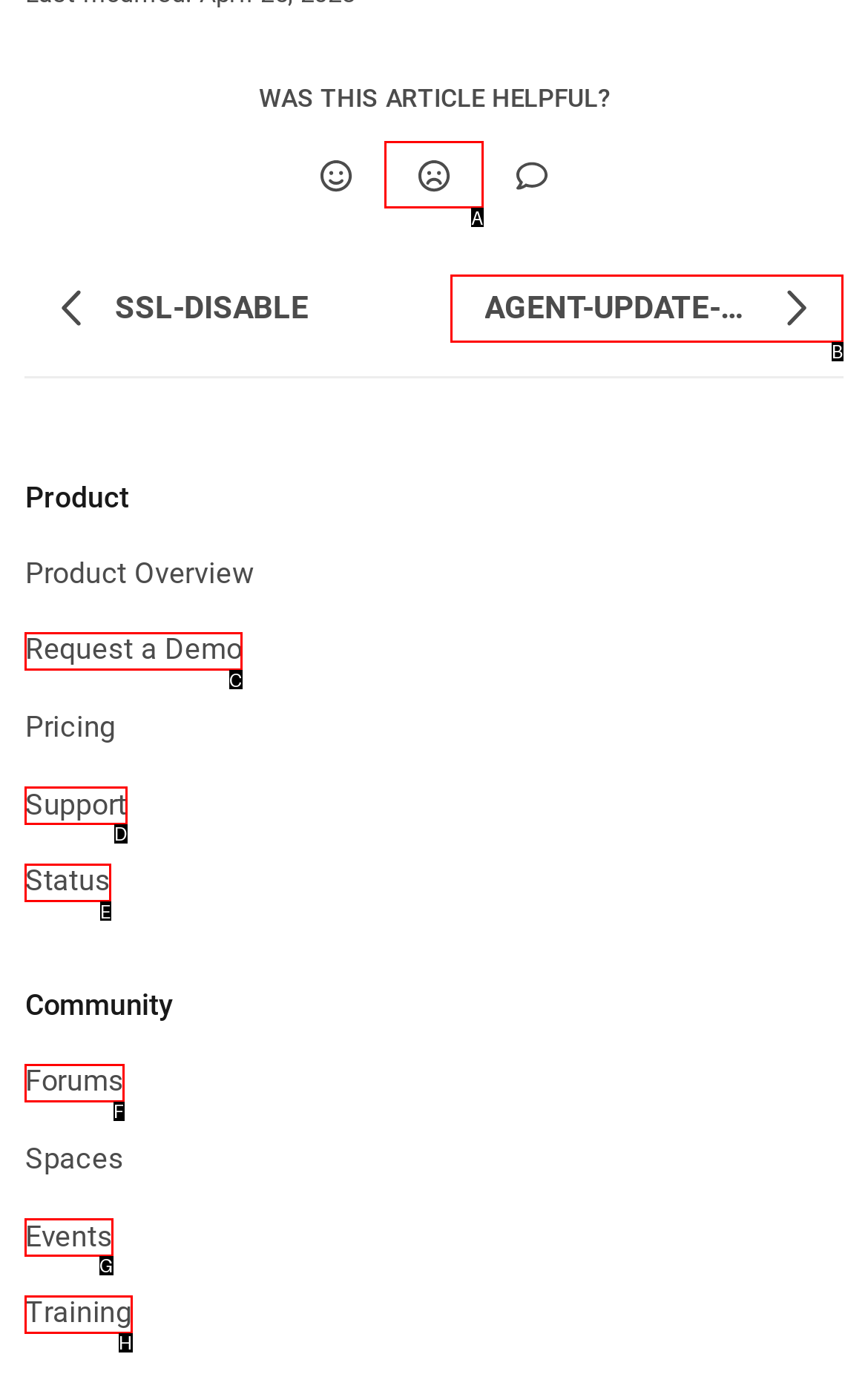Please indicate which HTML element to click in order to fulfill the following task: Request a demo Respond with the letter of the chosen option.

C